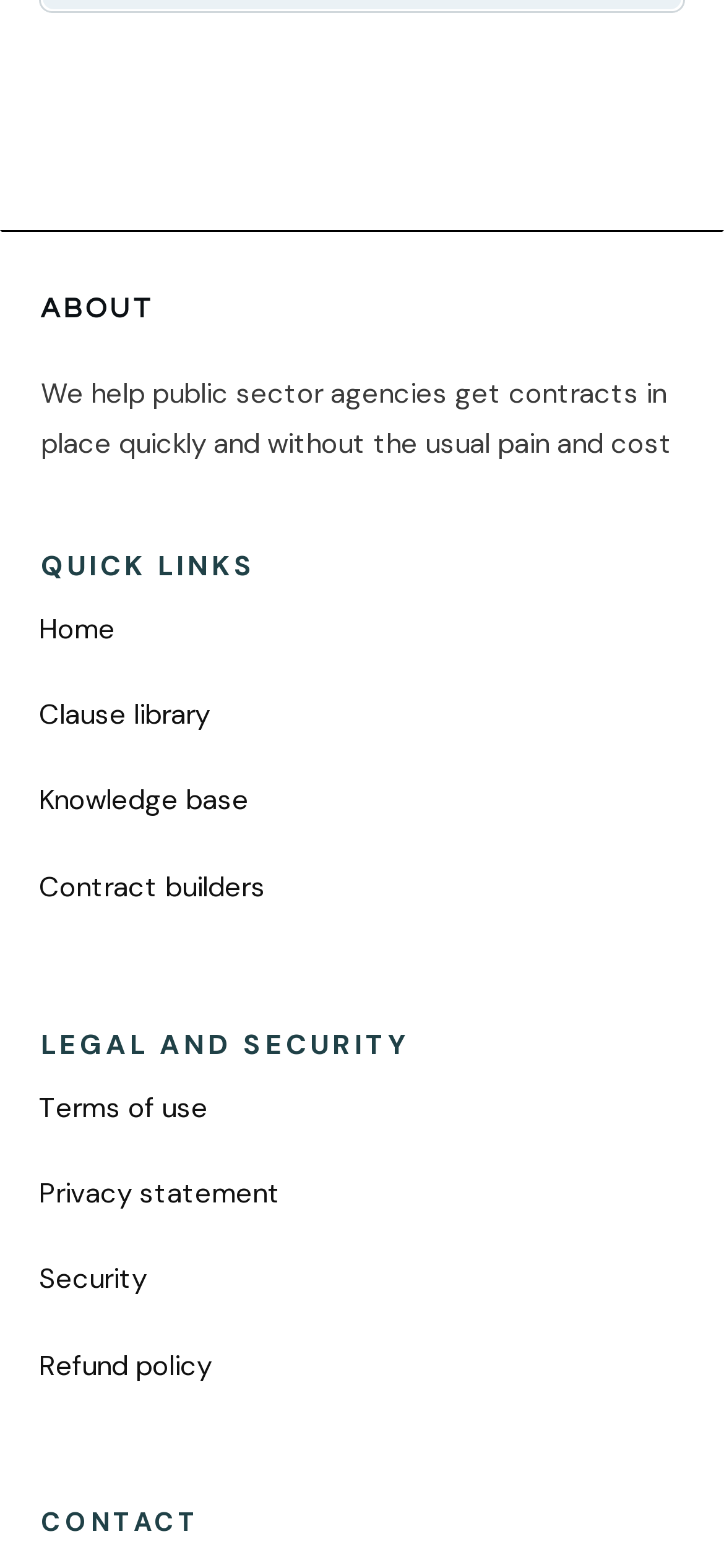Please determine the bounding box coordinates of the area that needs to be clicked to complete this task: 'contact us'. The coordinates must be four float numbers between 0 and 1, formatted as [left, top, right, bottom].

[0.056, 0.96, 0.944, 0.983]